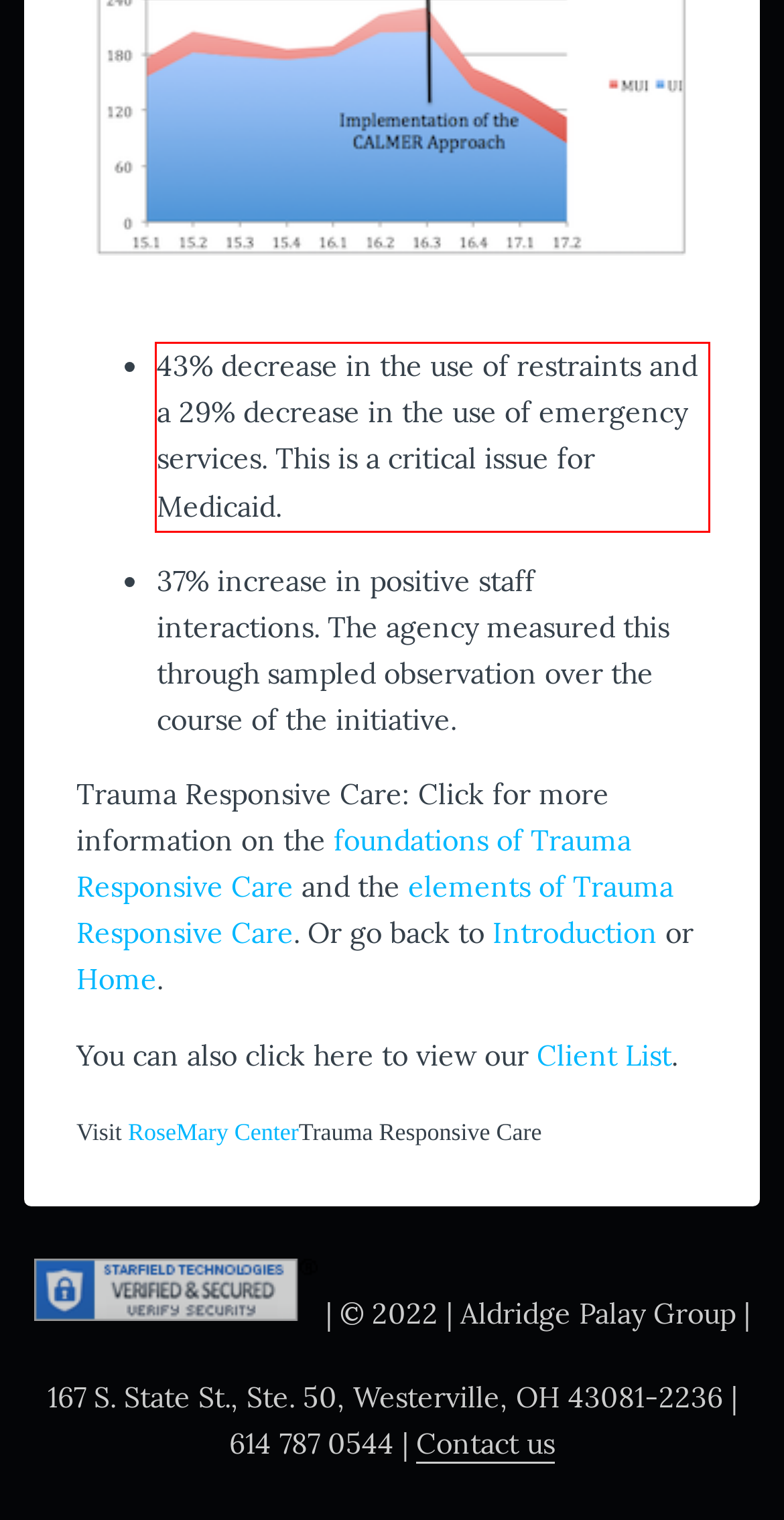Look at the provided screenshot of the webpage and perform OCR on the text within the red bounding box.

43% decrease in the use of restraints and a 29% decrease in the use of emergency services. This is a critical issue for Medicaid.